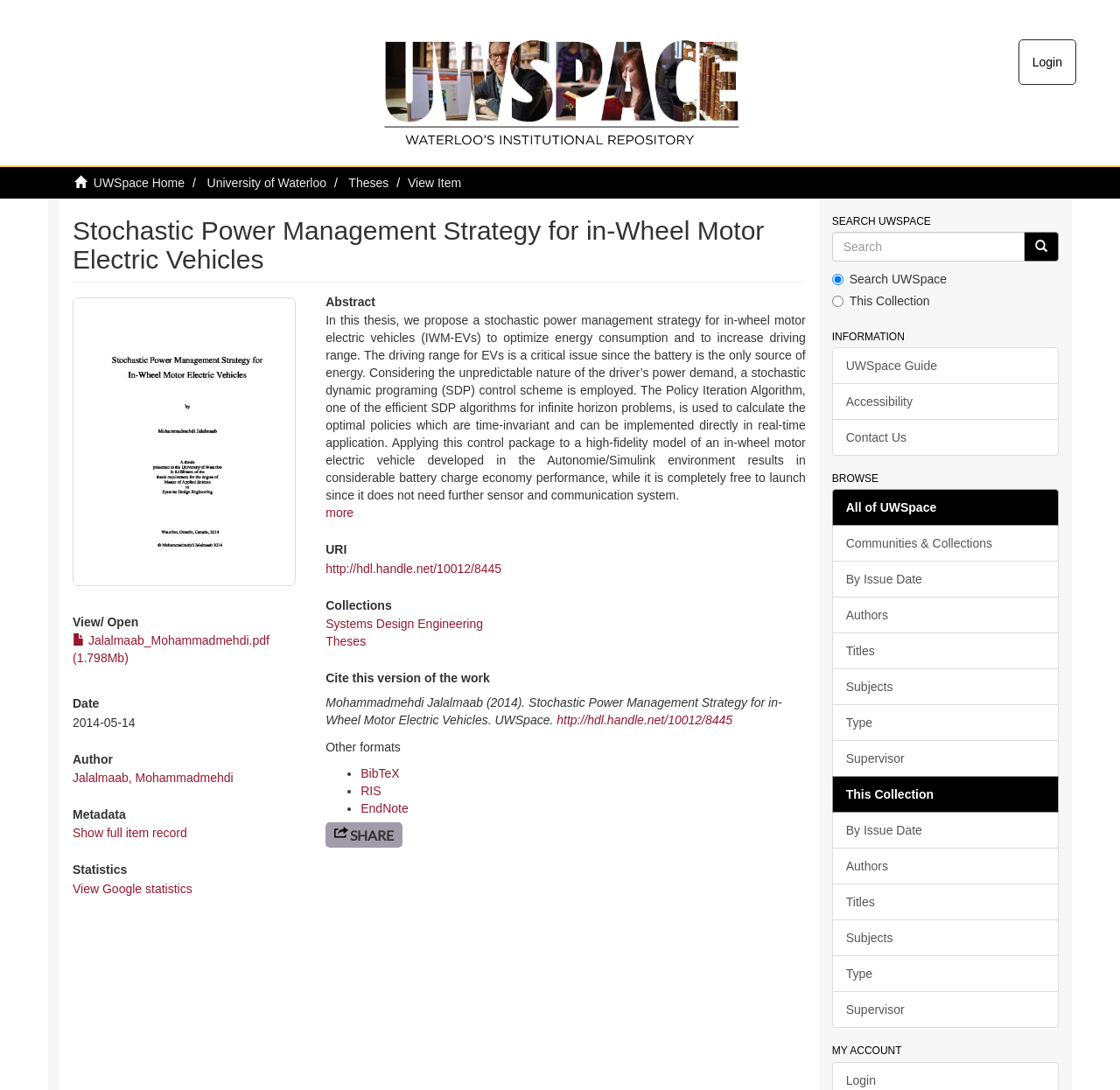Please specify the bounding box coordinates for the clickable region that will help you carry out the instruction: "View the abstract".

[0.291, 0.271, 0.719, 0.283]